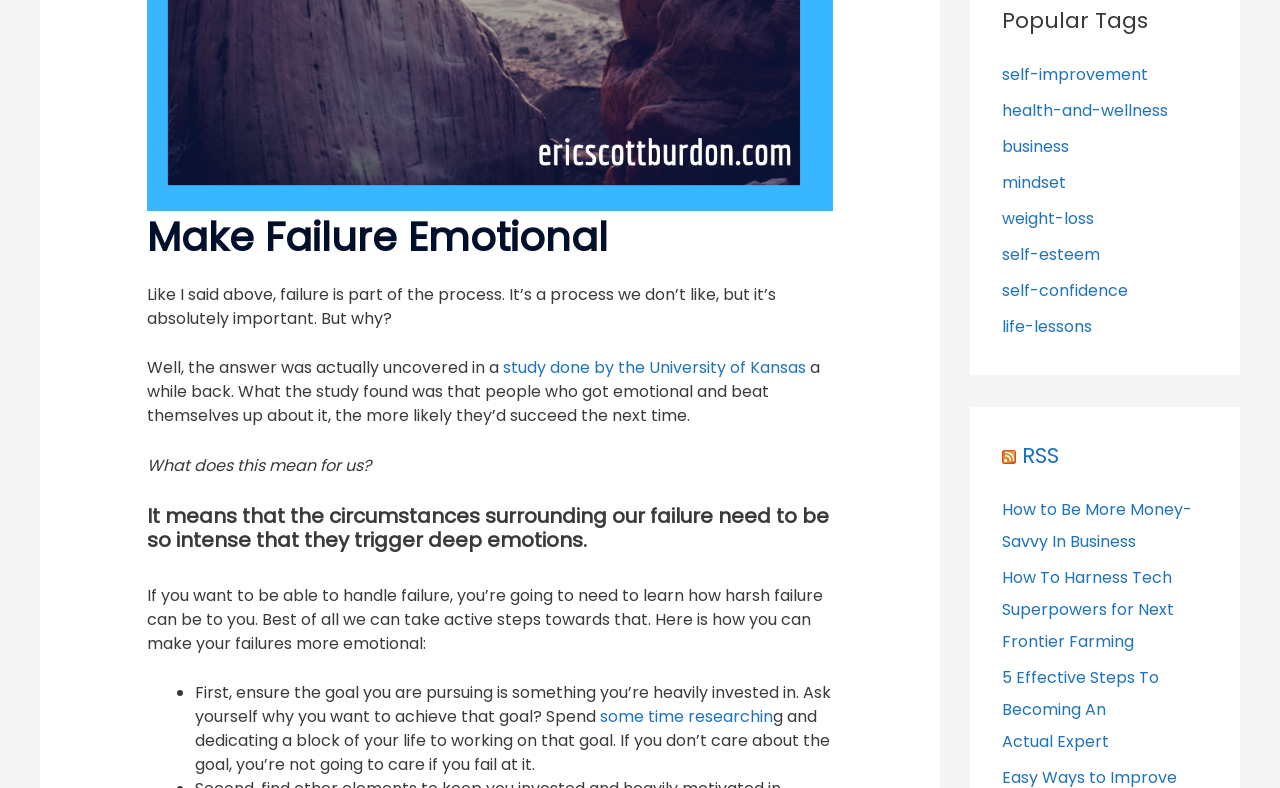Determine the bounding box coordinates of the clickable region to carry out the instruction: "Click on the link 'self-improvement'".

[0.783, 0.08, 0.897, 0.109]